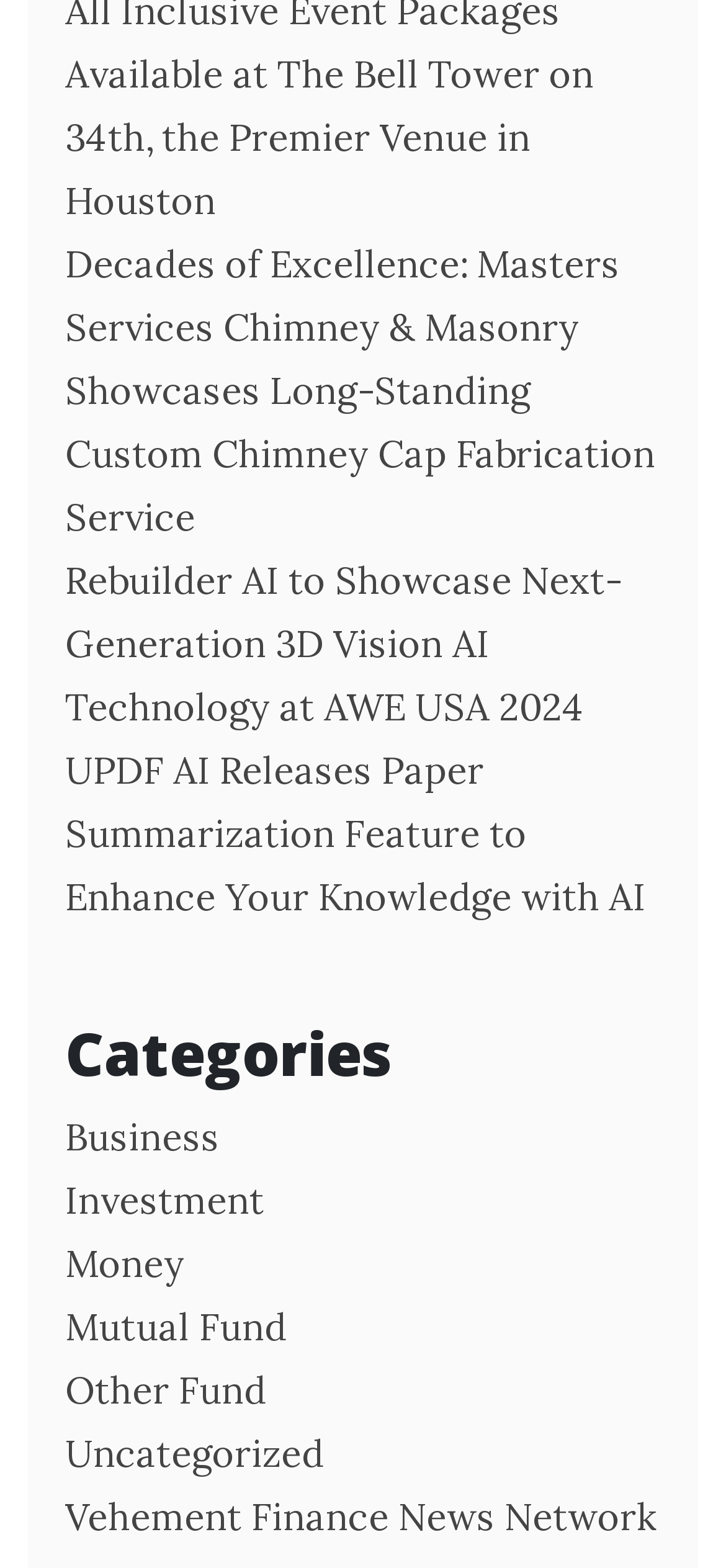Please identify the bounding box coordinates of the area that needs to be clicked to fulfill the following instruction: "Learn about UPDF AI's Paper Summarization Feature."

[0.09, 0.477, 0.89, 0.587]